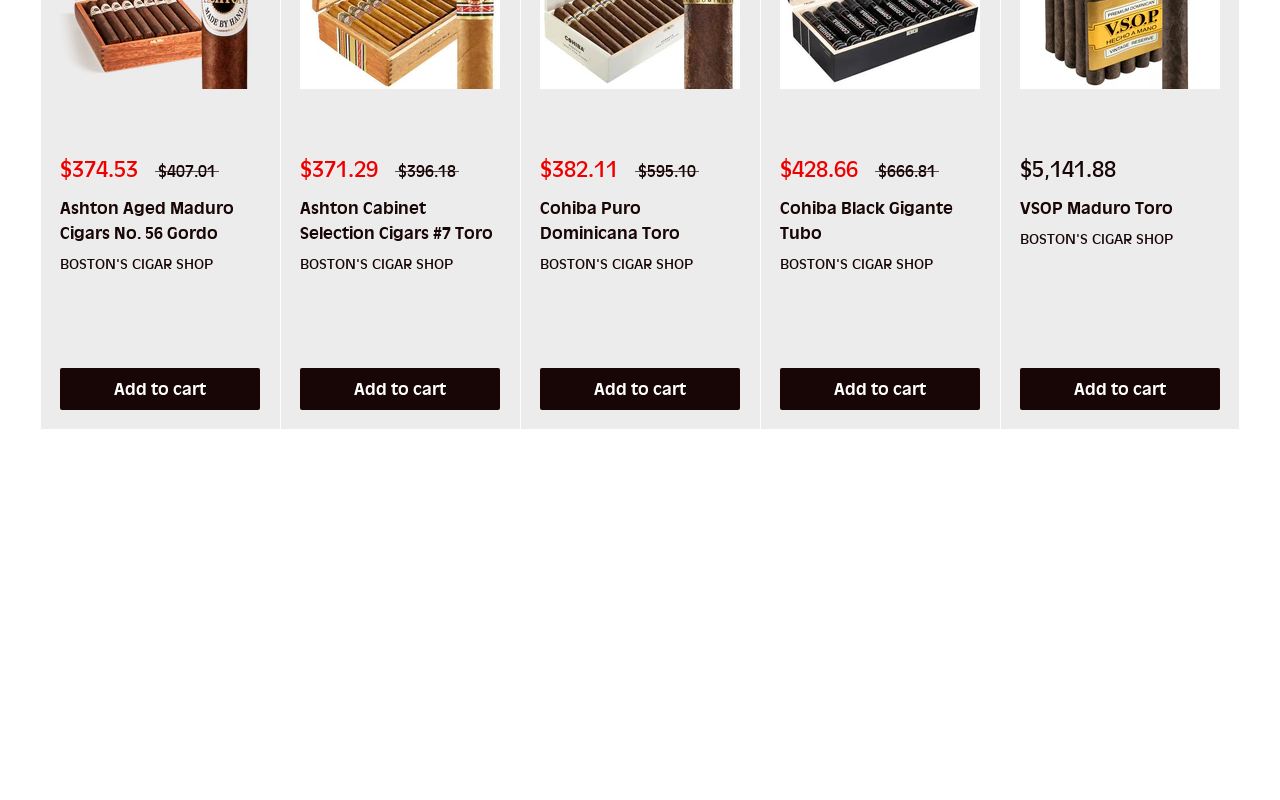What is the name of the shop?
Please provide a full and detailed response to the question.

The name of the shop can be found above each product, which is 'BOSTON'S CIGAR SHOP'.